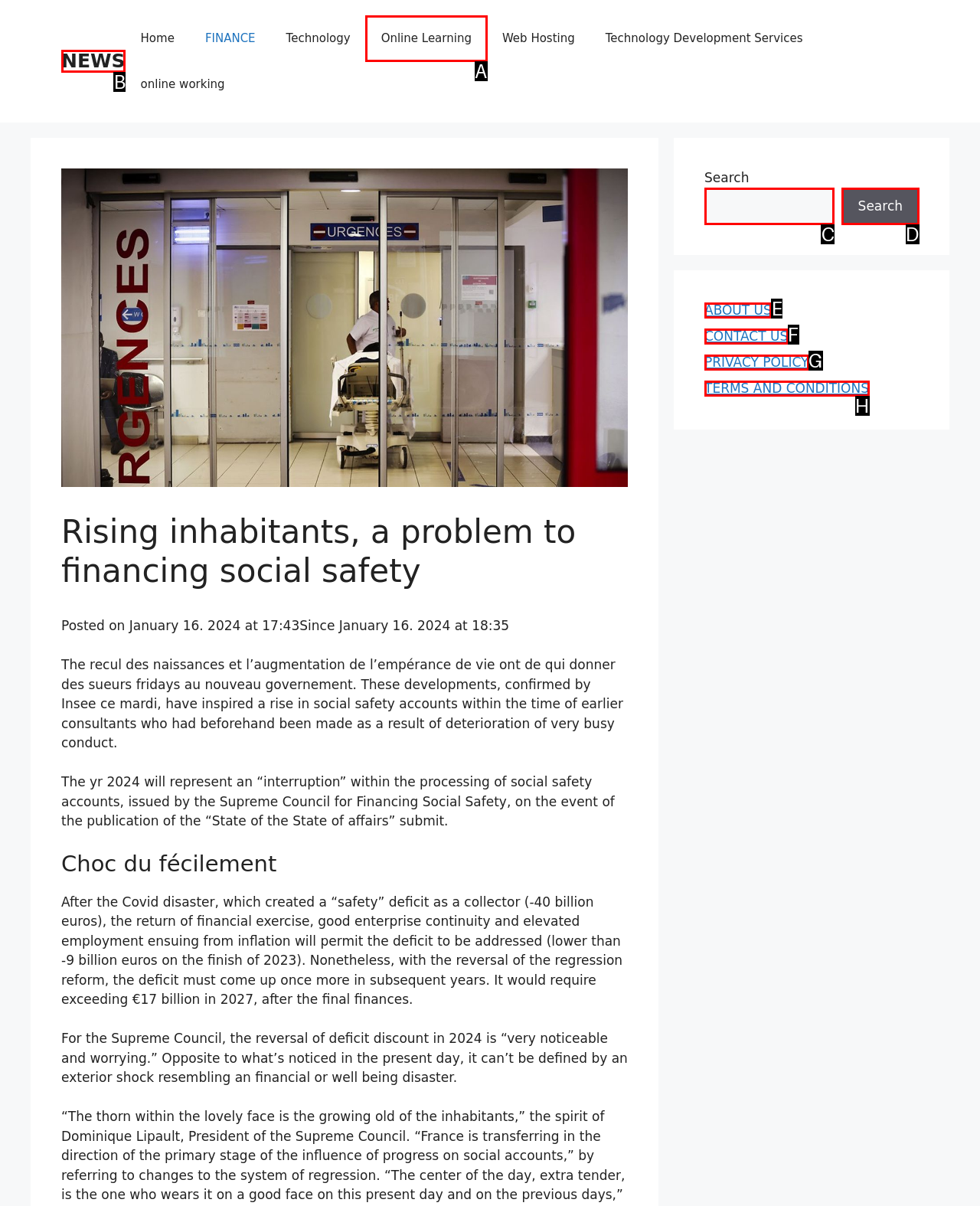Indicate the UI element to click to perform the task: Learn about Online Learning. Reply with the letter corresponding to the chosen element.

A